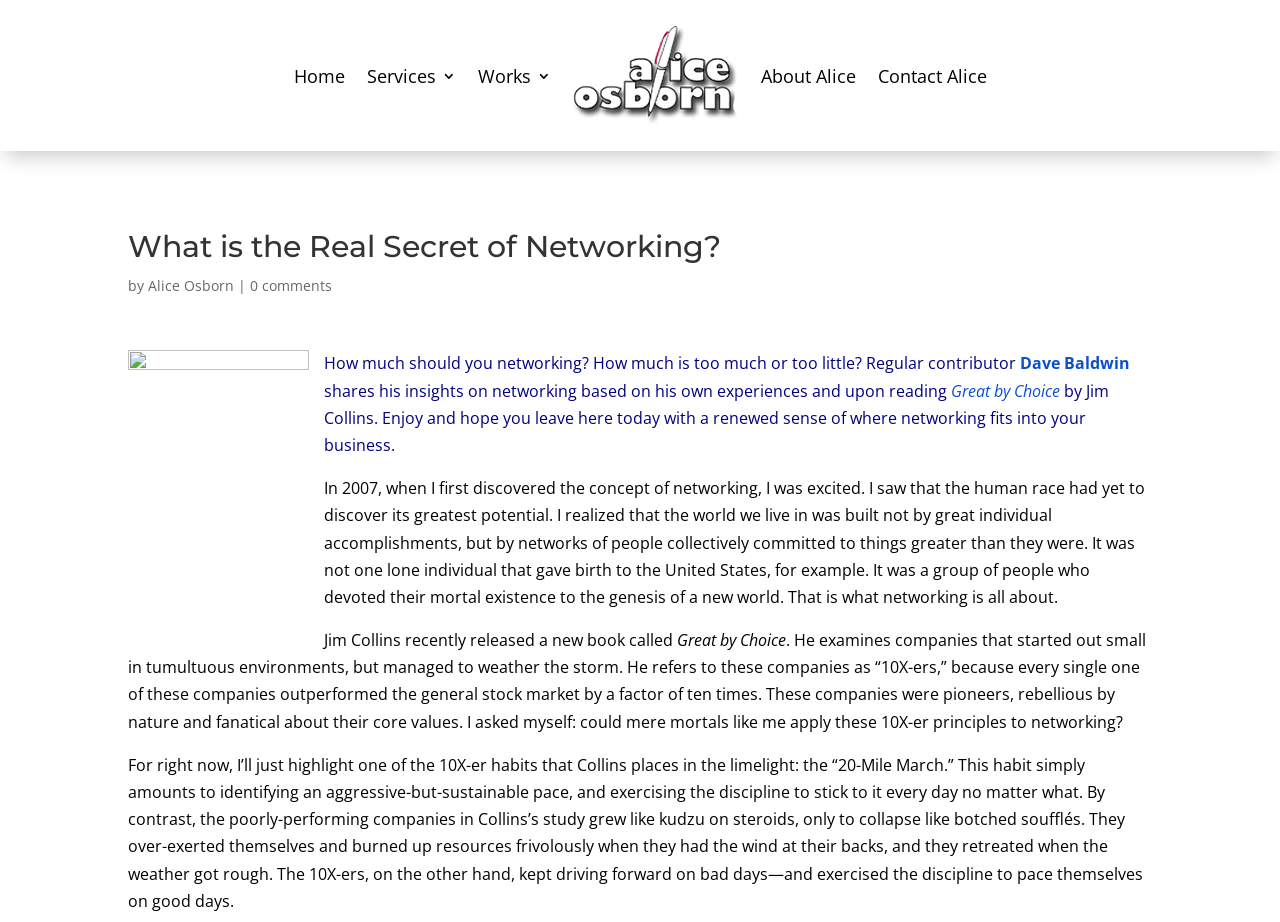Can you determine the bounding box coordinates of the area that needs to be clicked to fulfill the following instruction: "contact Alice"?

[0.686, 0.028, 0.771, 0.136]